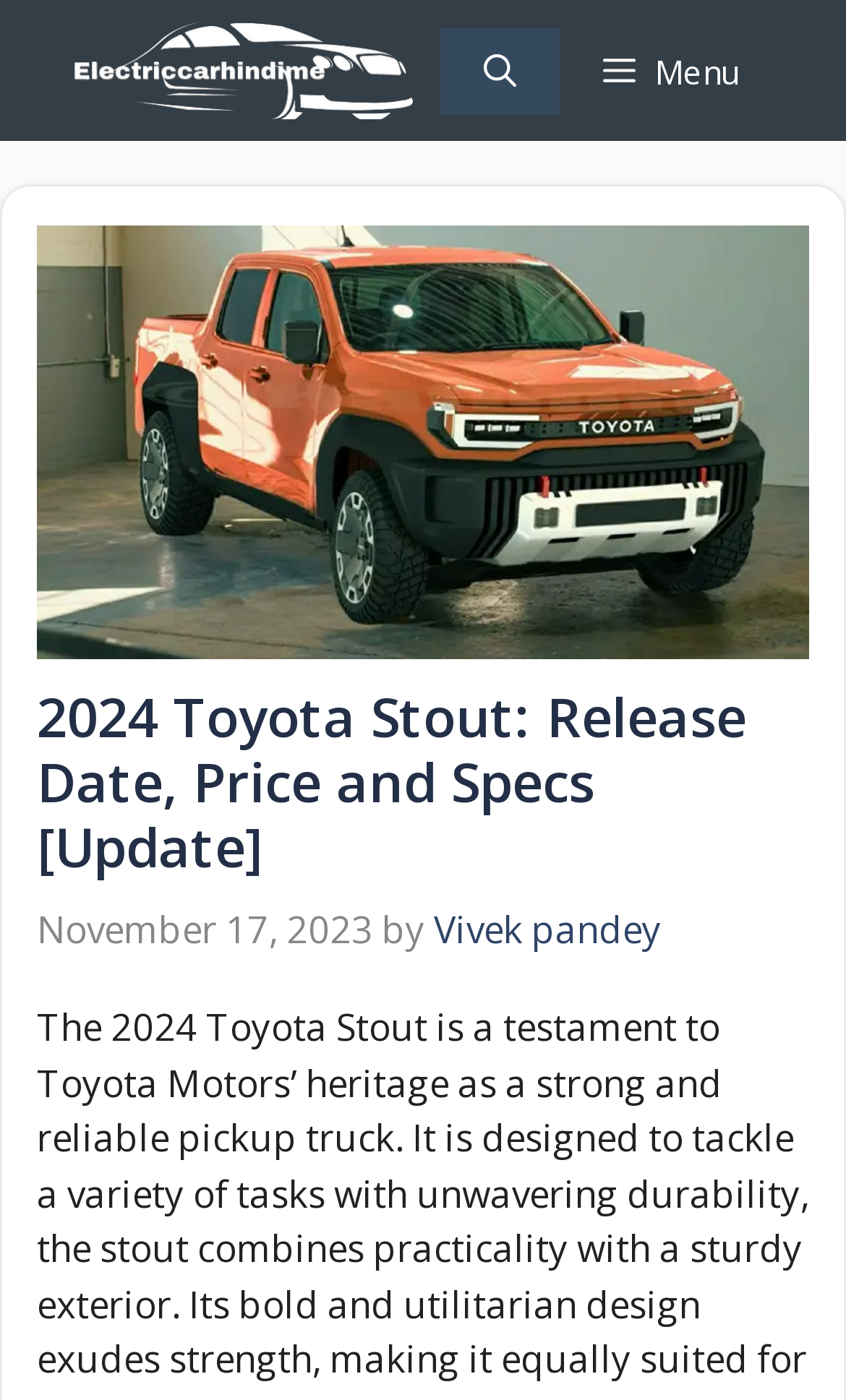Based on the element description: "title="Electriccarhindime"", identify the UI element and provide its bounding box coordinates. Use four float numbers between 0 and 1, [left, top, right, bottom].

[0.085, 0.0, 0.494, 0.101]